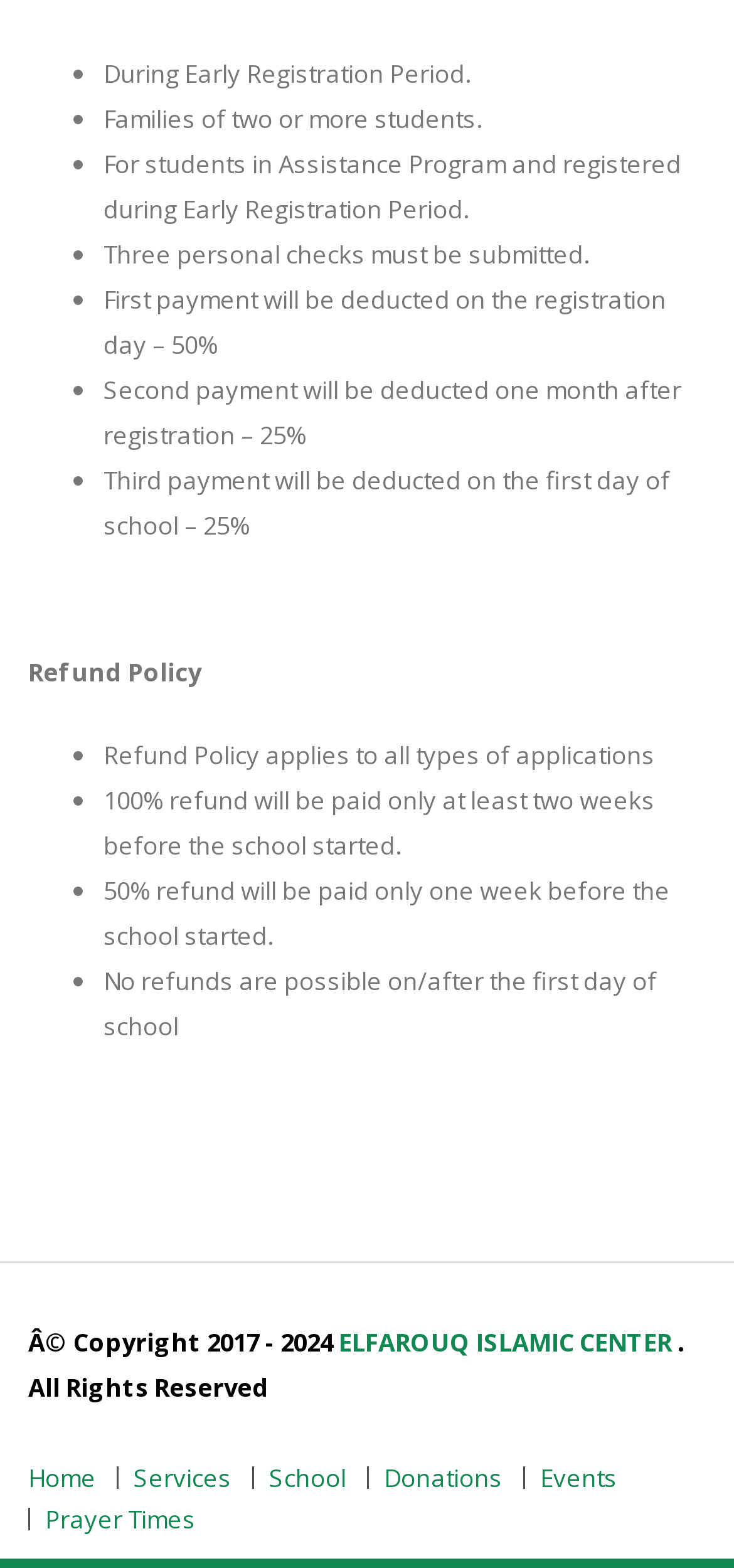How many types of applications does the refund policy apply to?
Utilize the information in the image to give a detailed answer to the question.

The refund policy applies to all types of applications, as stated in the list of bullet points under the 'Refund Policy' heading.